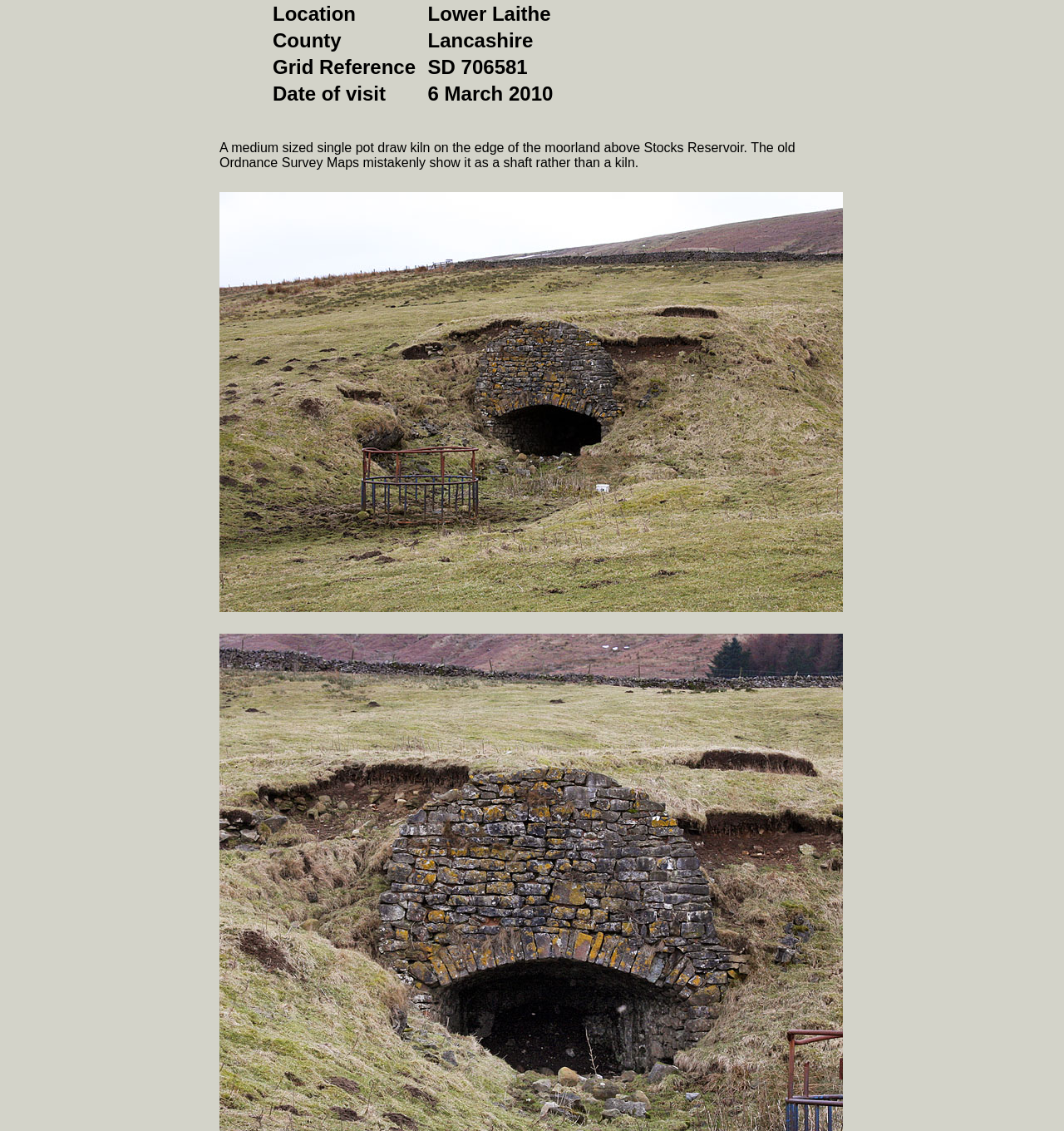What type of kiln is described on the webpage?
Look at the image and answer the question with a single word or phrase.

single pot draw kiln